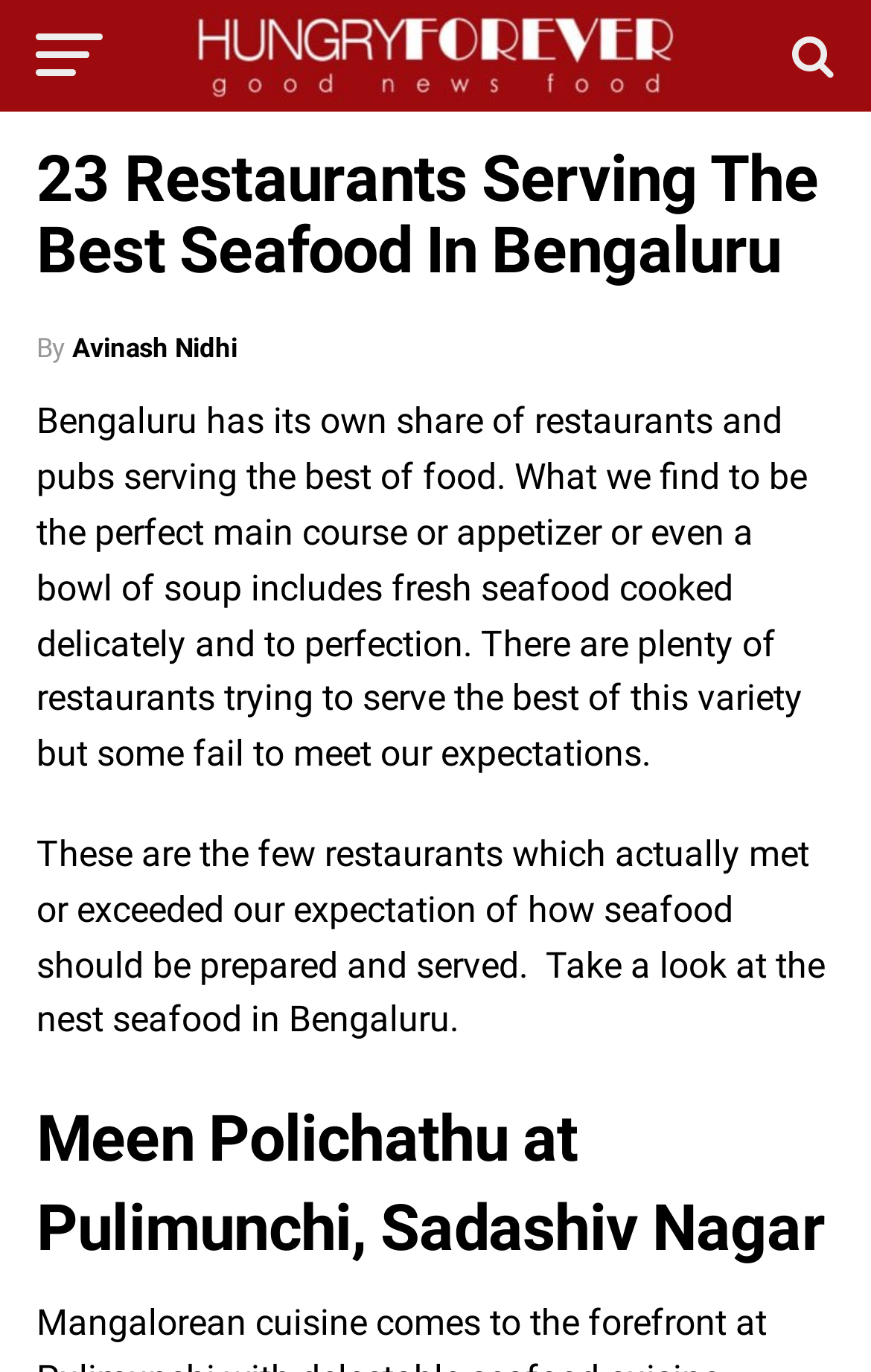What is the title or heading displayed on the webpage?

23 Restaurants Serving The Best Seafood In Bengaluru